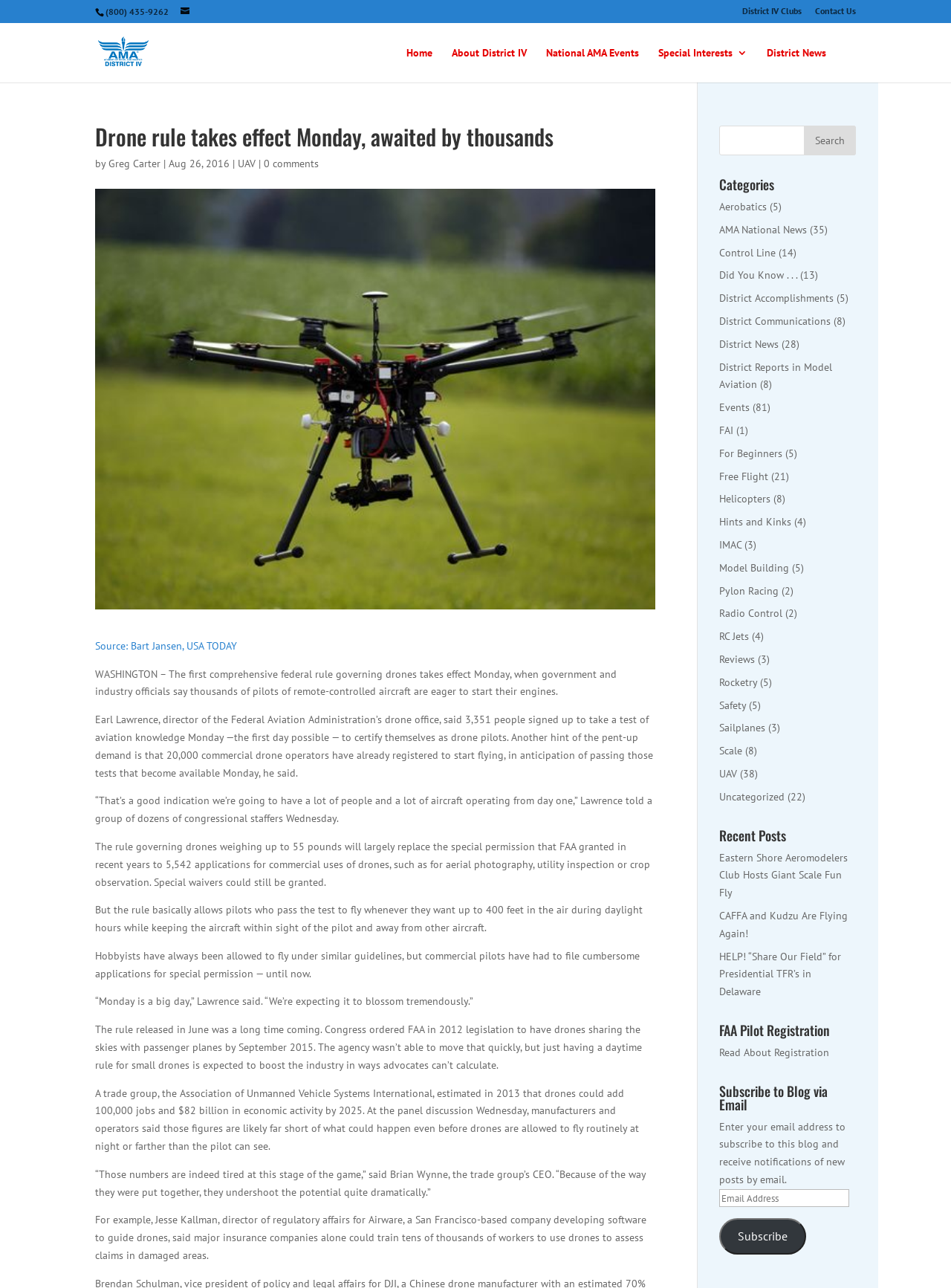Extract the primary headline from the webpage and present its text.

Drone rule takes effect Monday, awaited by thousands